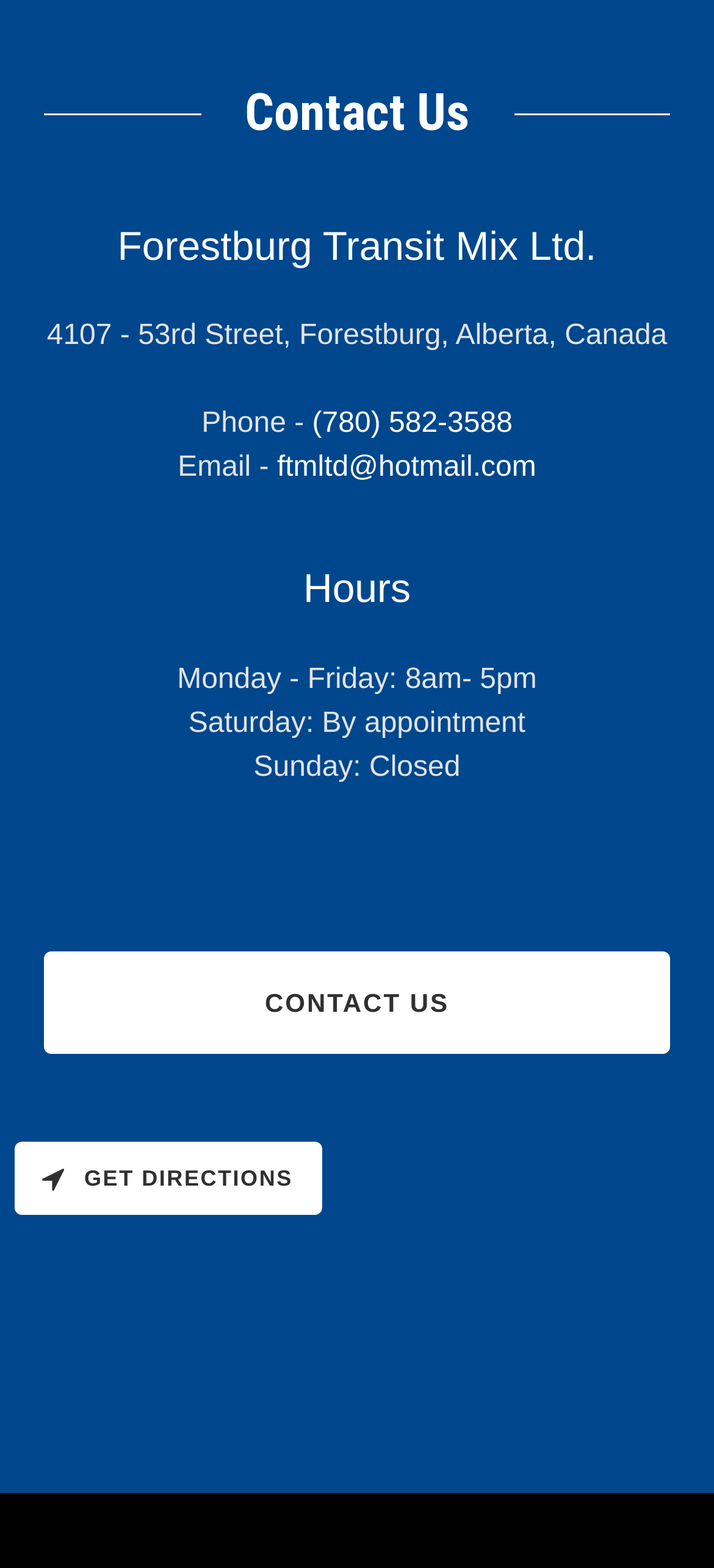What is the email address?
Please provide a single word or phrase as your answer based on the screenshot.

ftmltd@hotmail.com